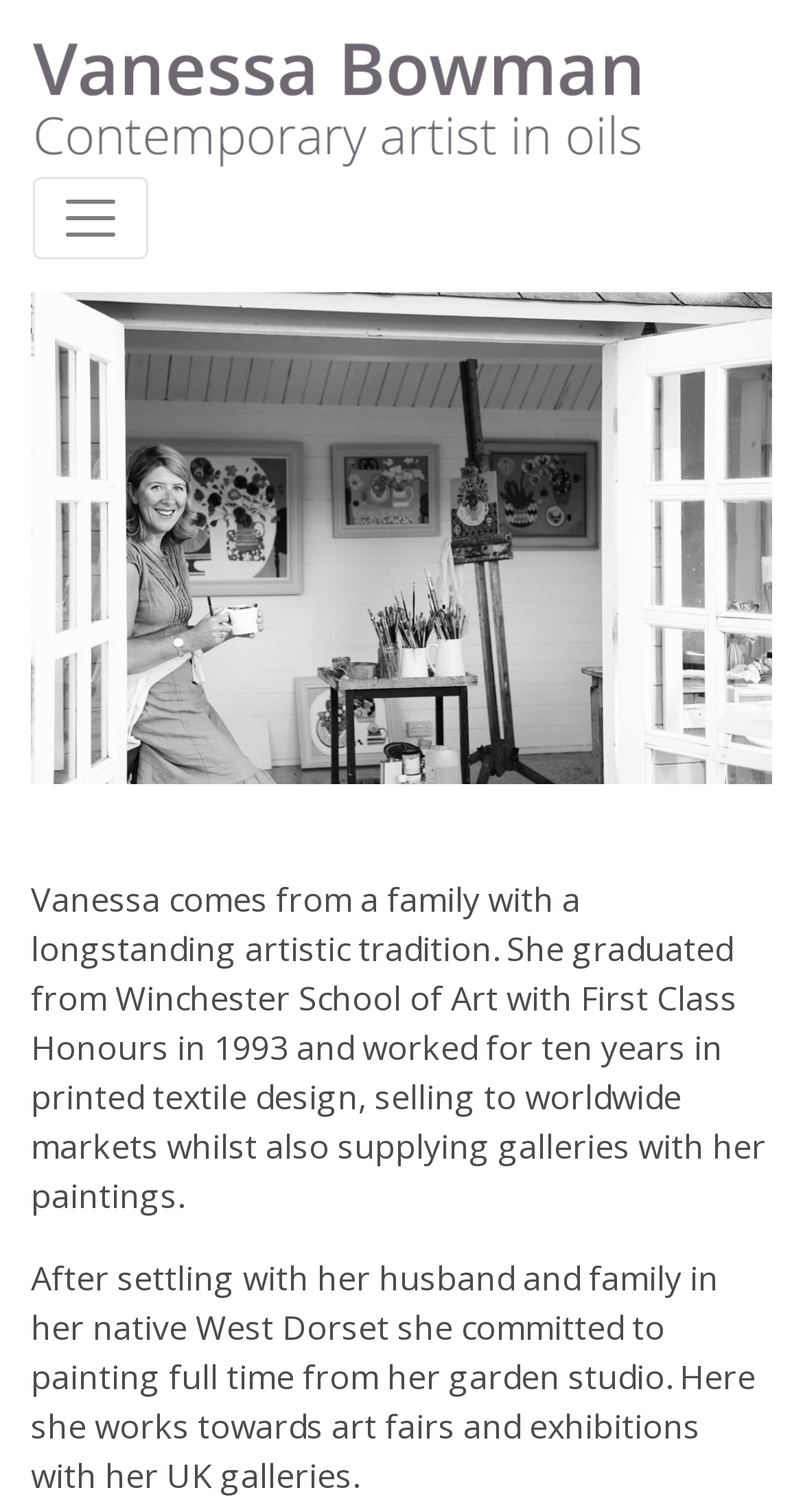Find the bounding box coordinates for the UI element that matches this description: "aria-label="Toggle navigation"".

[0.041, 0.117, 0.185, 0.172]